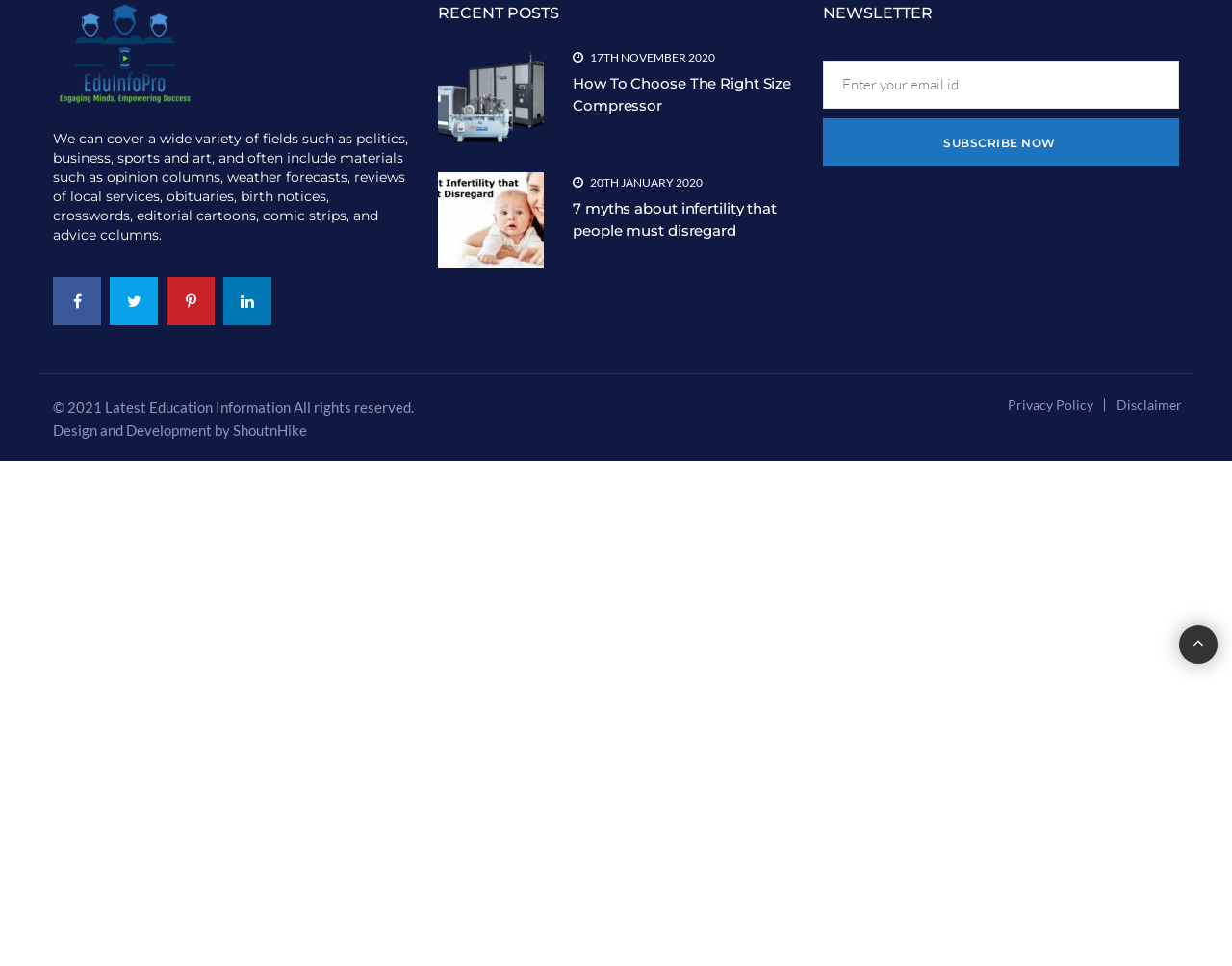Provide the bounding box coordinates in the format (top-left x, top-left y, bottom-right x, bottom-right y). All values are floating point numbers between 0 and 1. Determine the bounding box coordinate of the UI element described as: name="EMAIL" placeholder="Enter your email id"

[0.668, 0.063, 0.957, 0.113]